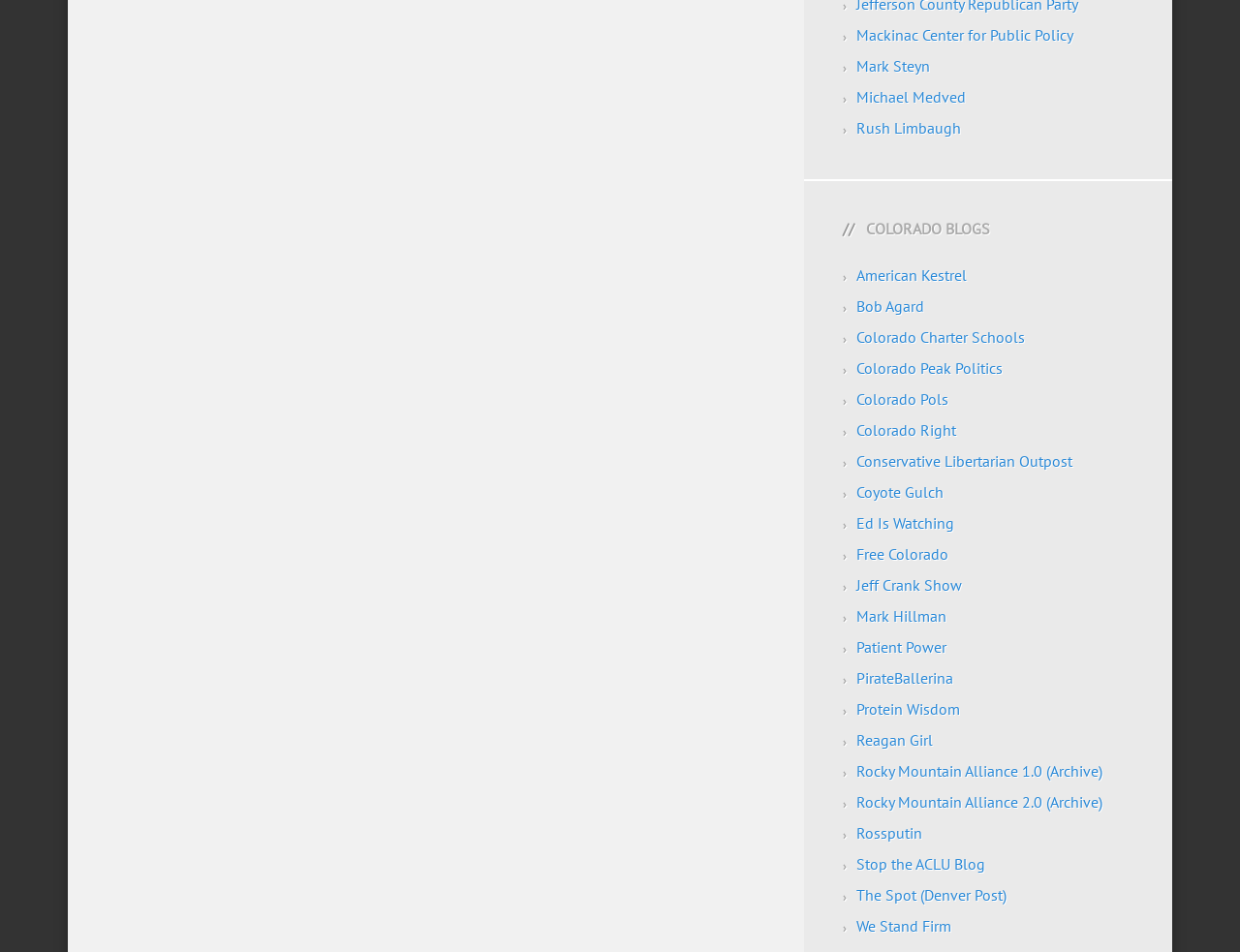Please find and report the bounding box coordinates of the element to click in order to perform the following action: "Leave a response". The coordinates should be expressed as four float numbers between 0 and 1, in the format [left, top, right, bottom].

None